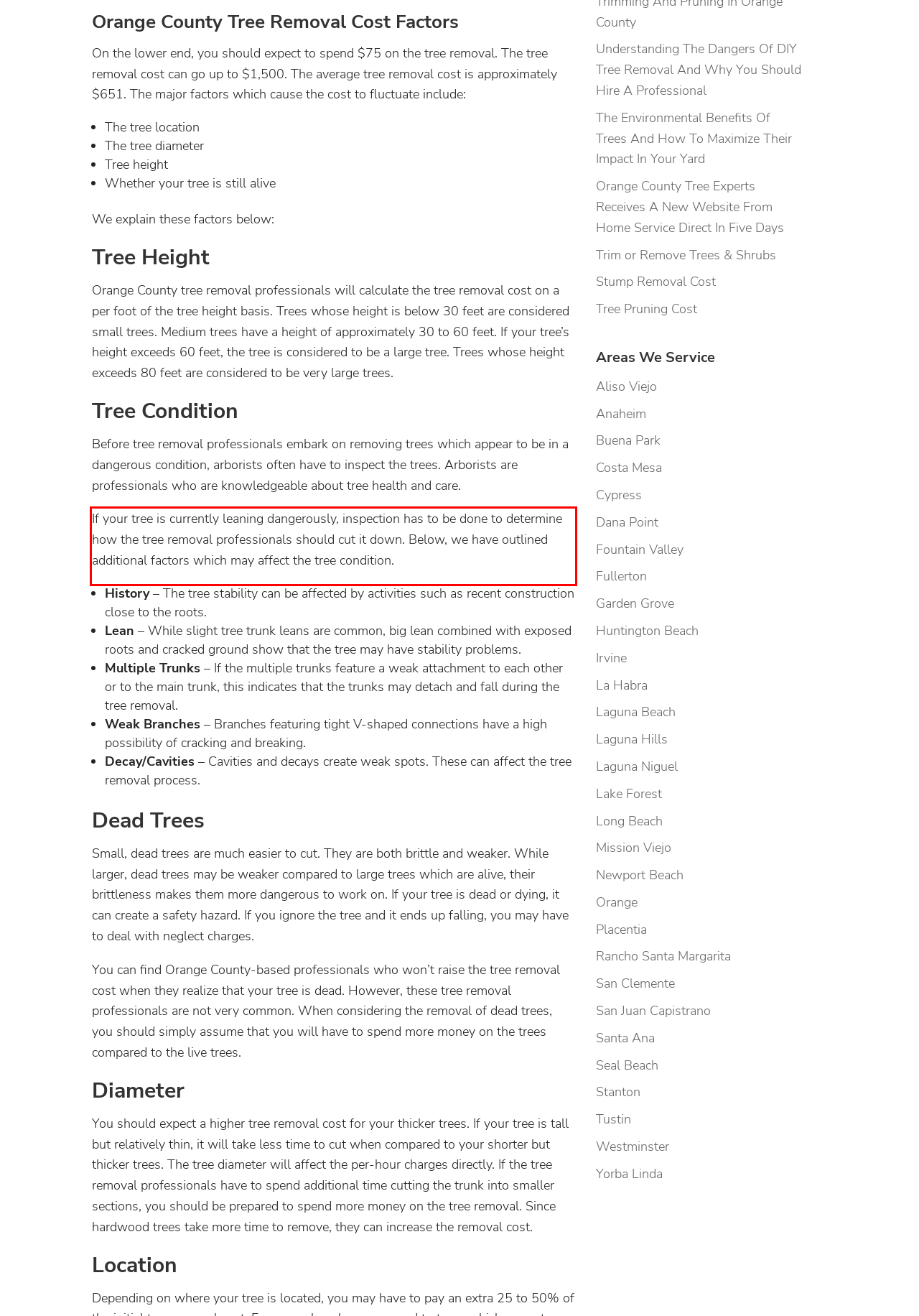Given the screenshot of a webpage, identify the red rectangle bounding box and recognize the text content inside it, generating the extracted text.

If your tree is currently leaning dangerously, inspection has to be done to determine how the tree removal professionals should cut it down. Below, we have outlined additional factors which may affect the tree condition.